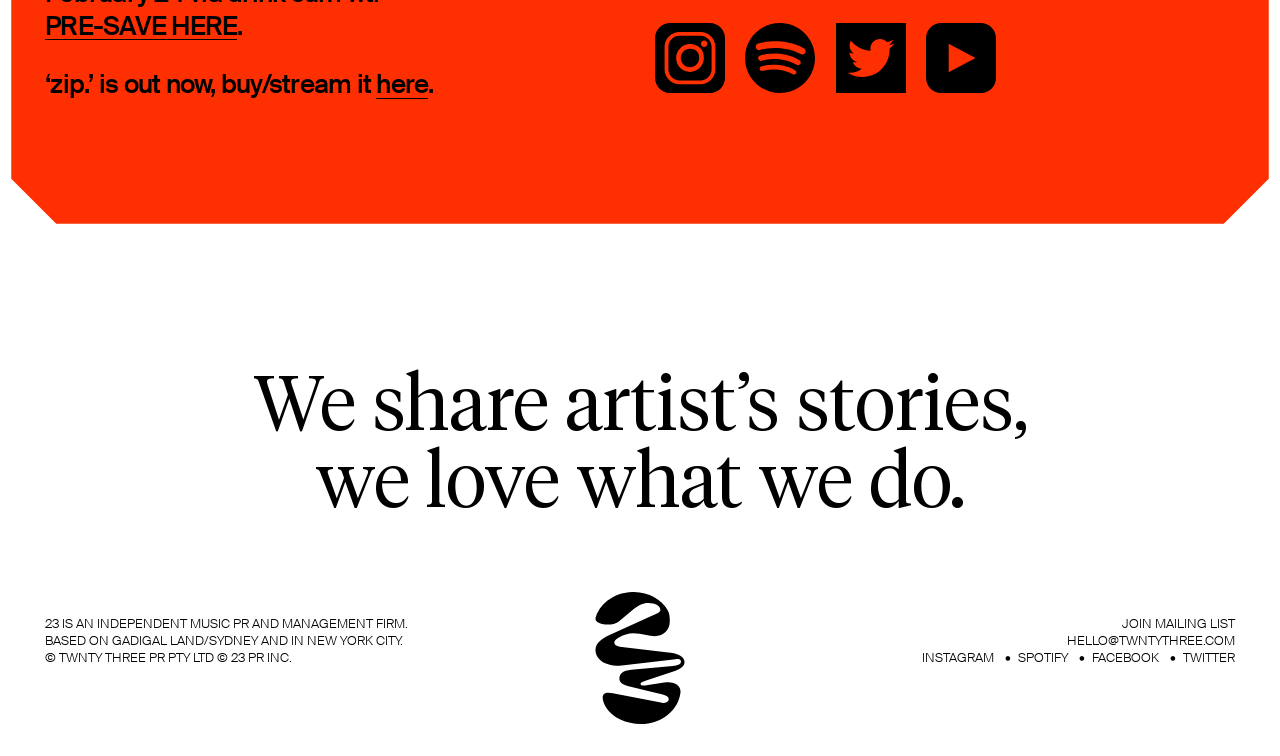Answer this question in one word or a short phrase: What is the call-to-action in the footer?

JOIN MAILING LIST